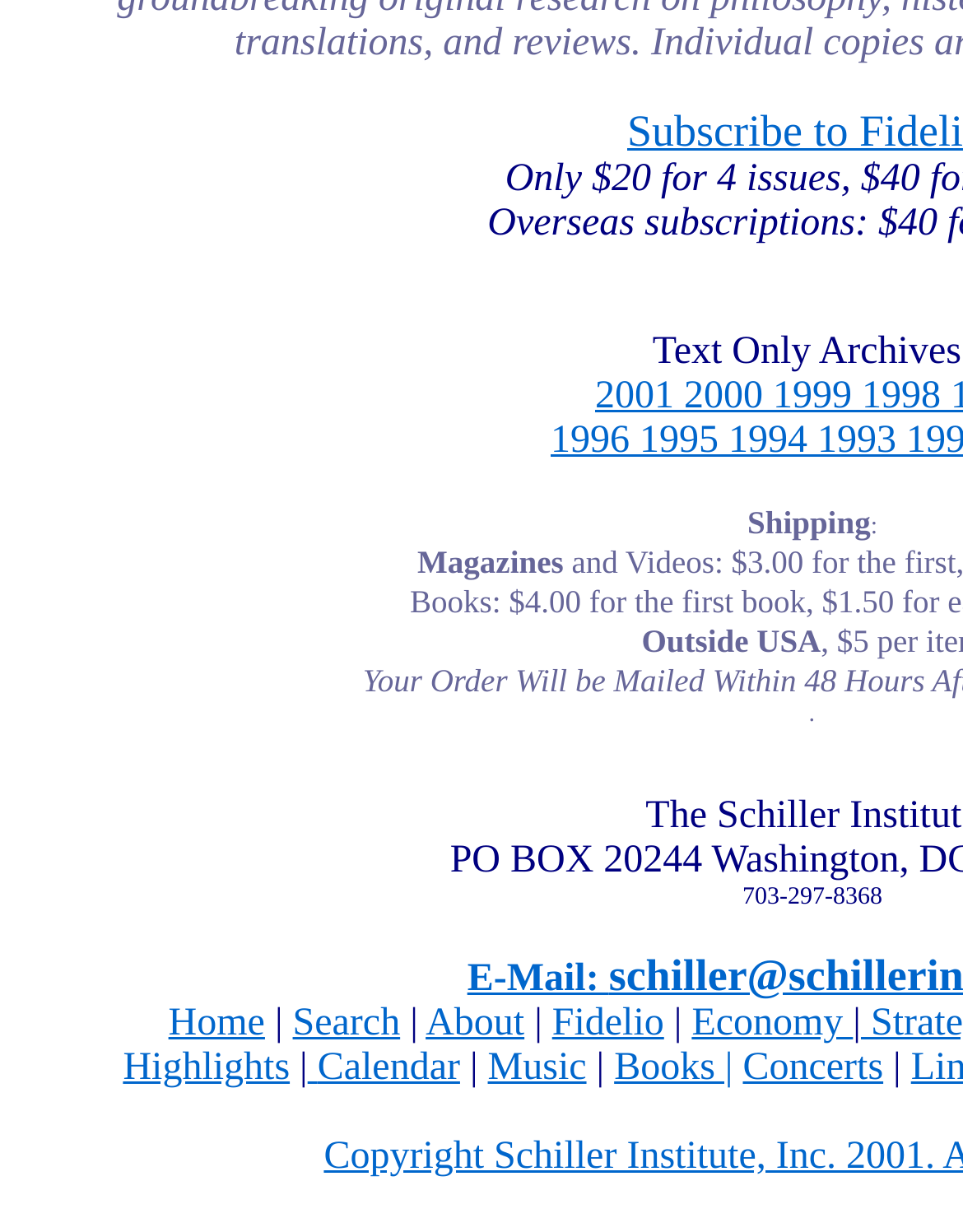Locate the bounding box coordinates of the area to click to fulfill this instruction: "search for something". The bounding box should be presented as four float numbers between 0 and 1, in the order [left, top, right, bottom].

[0.304, 0.814, 0.416, 0.848]